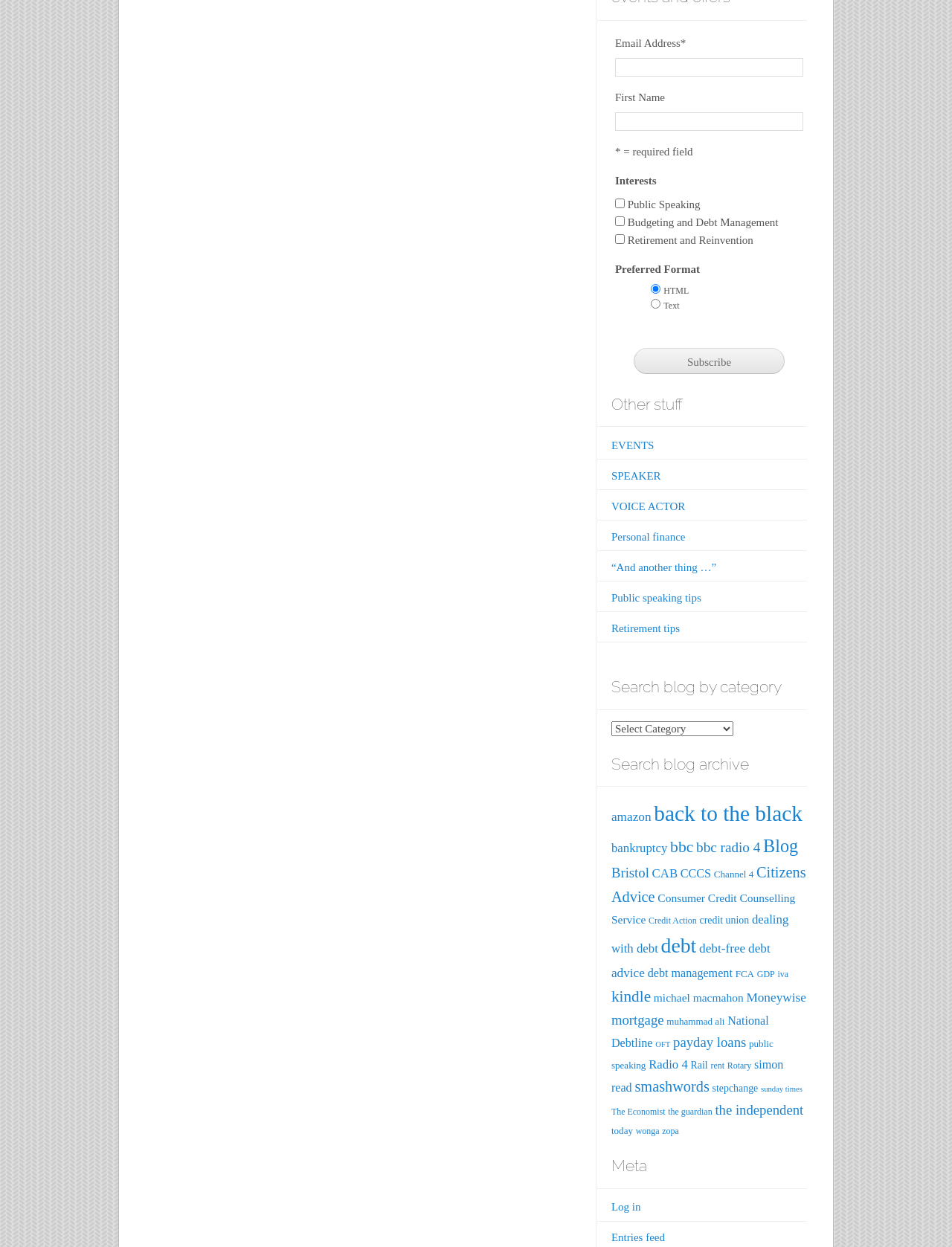How many links are there under 'Search blog archive'?
Answer with a single word or phrase, using the screenshot for reference.

24